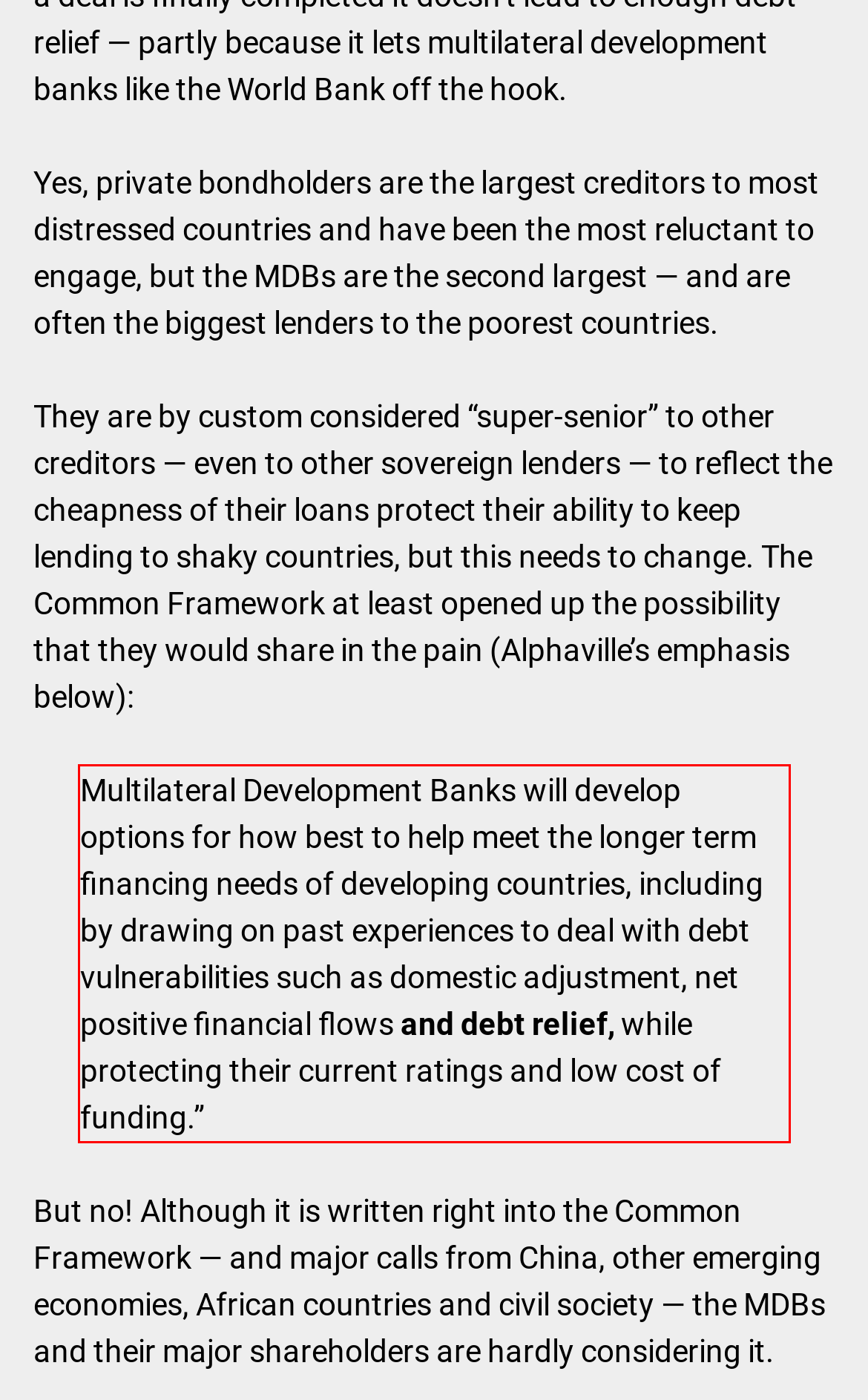Please perform OCR on the UI element surrounded by the red bounding box in the given webpage screenshot and extract its text content.

Multilateral Development Banks will develop options for how best to help meet the longer term financing needs of developing countries, including by drawing on past experiences to deal with debt vulnerabilities such as domestic adjustment, net positive financial flows and debt relief, while protecting their current ratings and low cost of funding.”